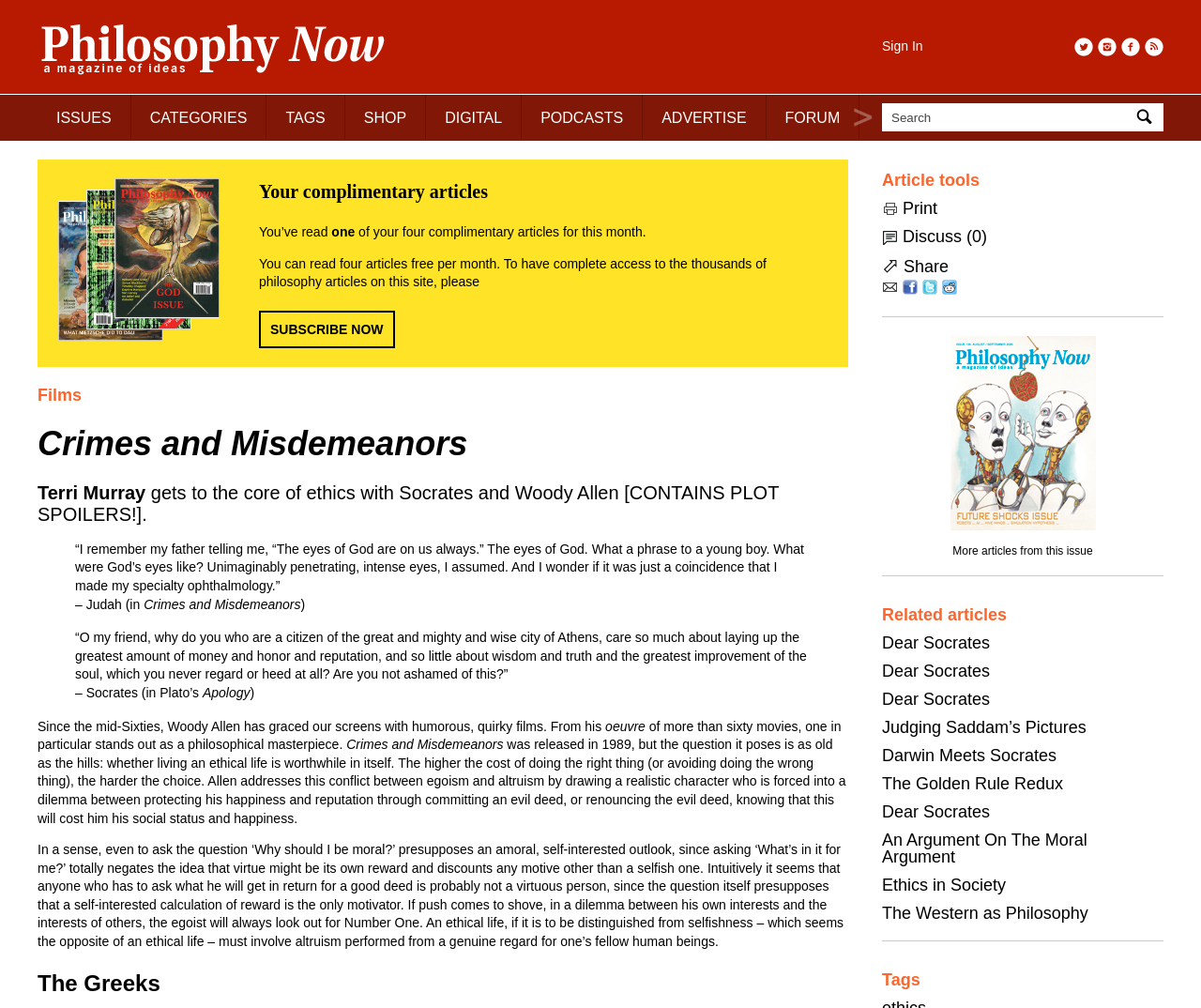How many complimentary articles can be read per month?
Provide a detailed answer to the question, using the image to inform your response.

The information about complimentary articles can be found in the section that says 'You can read four articles free per month. To have complete access to the thousands of philosophy articles on this site, please SUBSCRIBE NOW'.